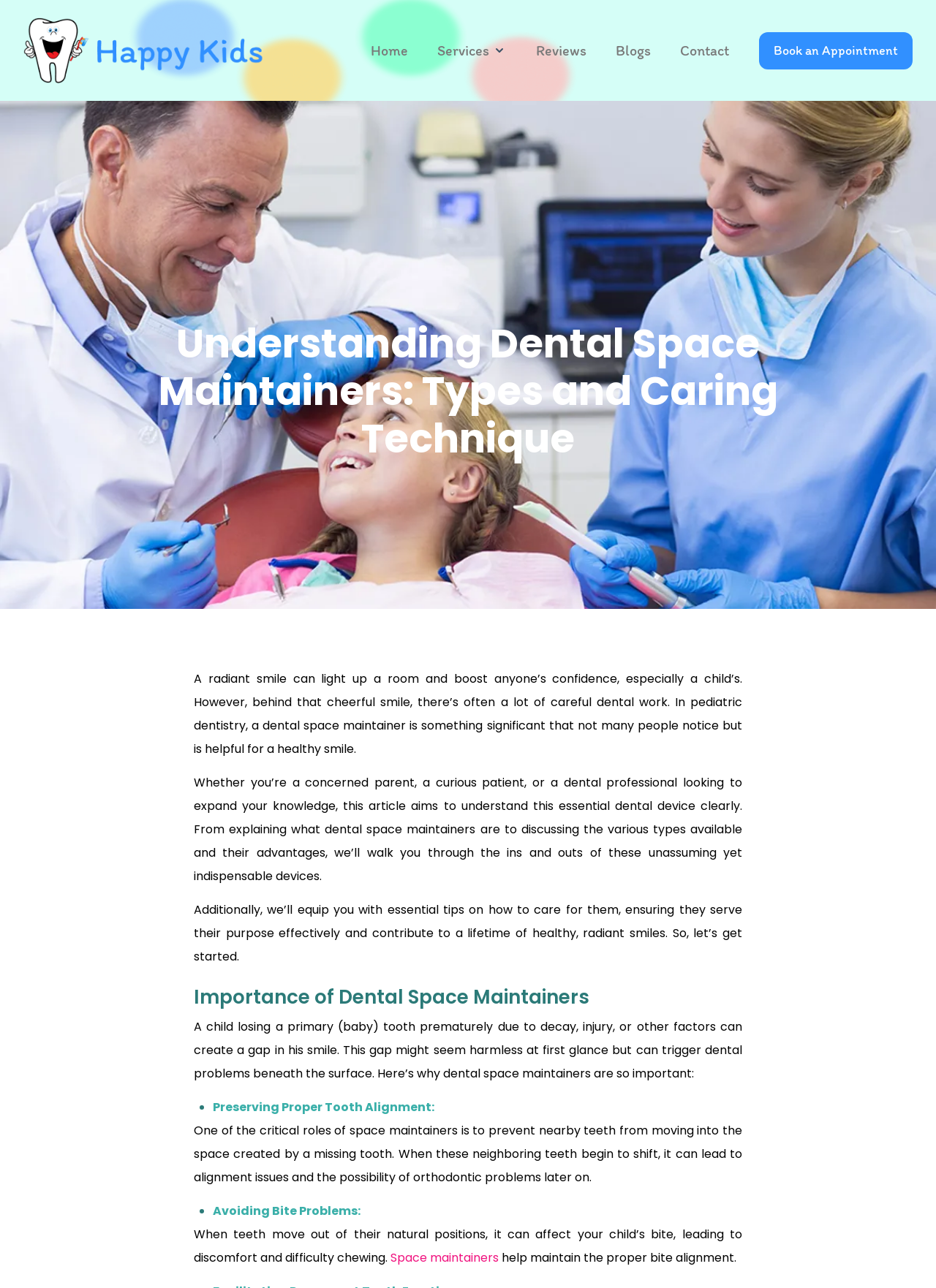What is the purpose of a dental space maintainer?
Using the image as a reference, deliver a detailed and thorough answer to the question.

According to the webpage, a dental space maintainer is used to prevent nearby teeth from moving into the space created by a missing tooth, which can lead to alignment issues and orthodontic problems later on.